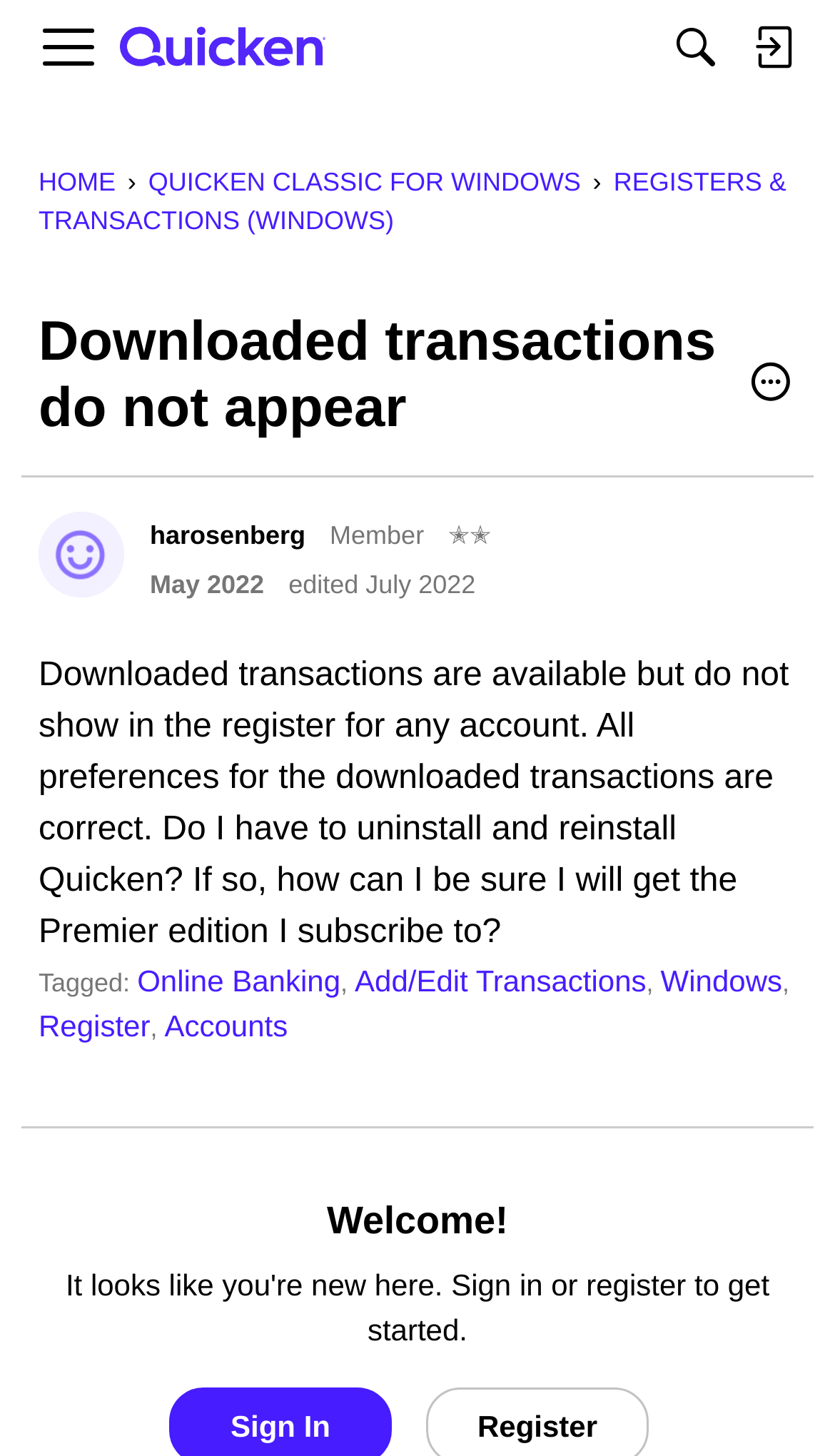Using the details in the image, give a detailed response to the question below:
What is the type of the 'Quicken' mentioned in the breadcrumb?

I inferred that Quicken is a software by looking at the breadcrumb navigation element which mentions 'Quicken Classic for Windows' which suggests that Quicken is a software application.